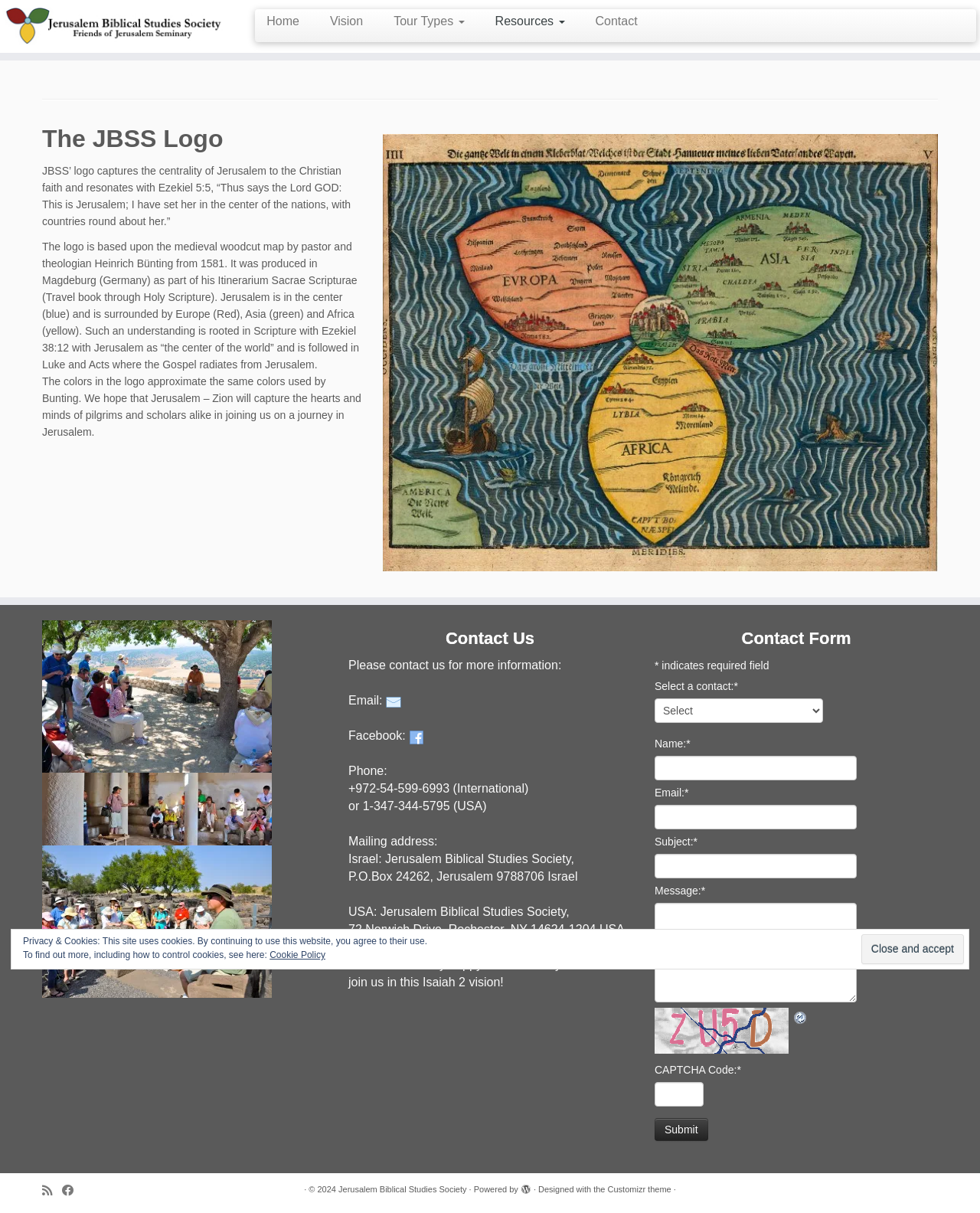What is the purpose of the logo?
Give a detailed and exhaustive answer to the question.

I found the answer by reading the text that describes the logo. It says 'JBSS’ logo captures the centrality of Jerusalem to the Christian faith and resonates with Ezekiel 5:5...' This indicates that the purpose of the logo is to represent the importance of Jerusalem in the Christian faith.